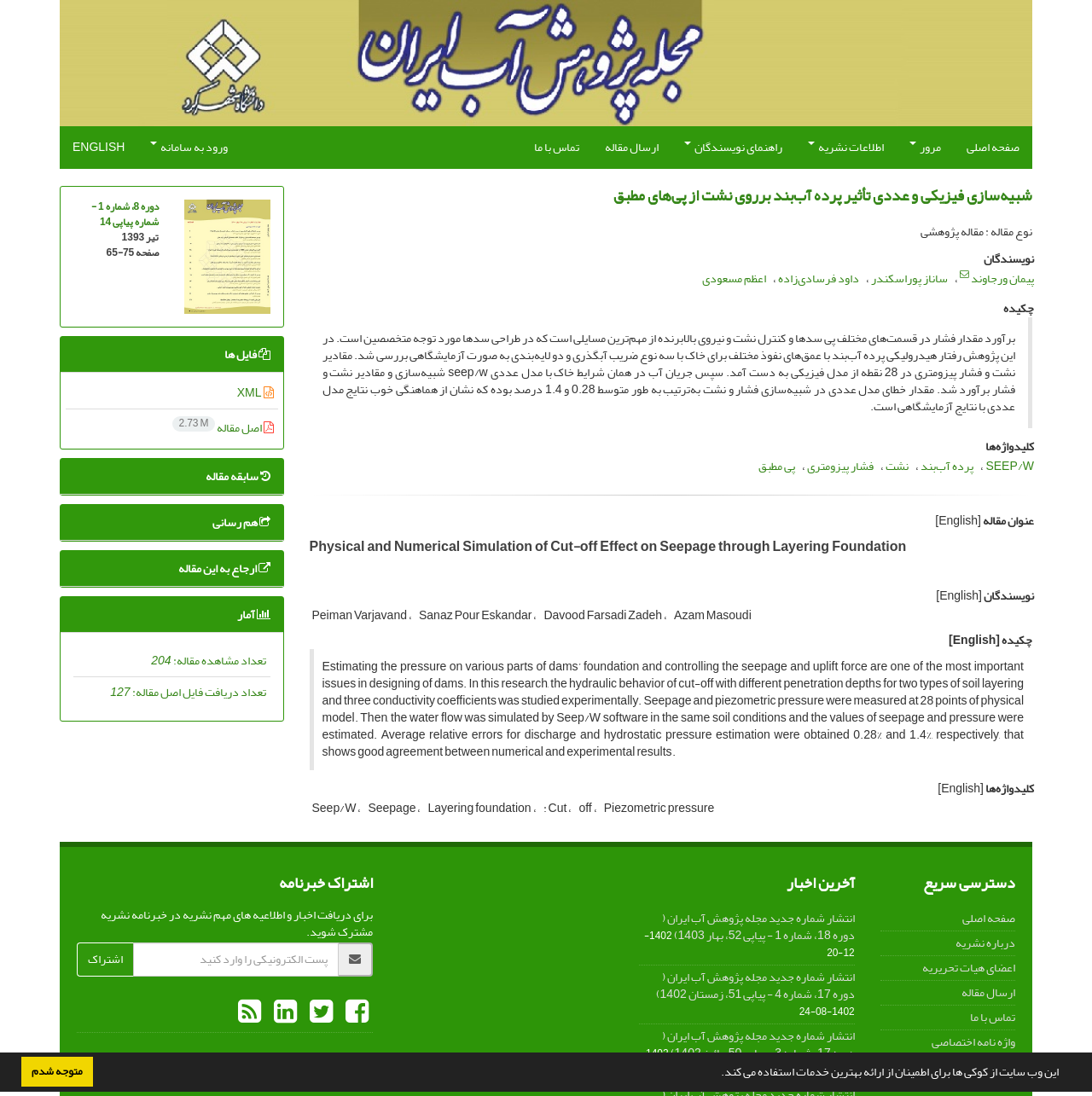Who are the authors of the research?
Based on the screenshot, provide a one-word or short-phrase response.

Peiman Varjavand, Sanaz Pour Eskandar, Davood Farsadi Zadeh, Azam Masoudi